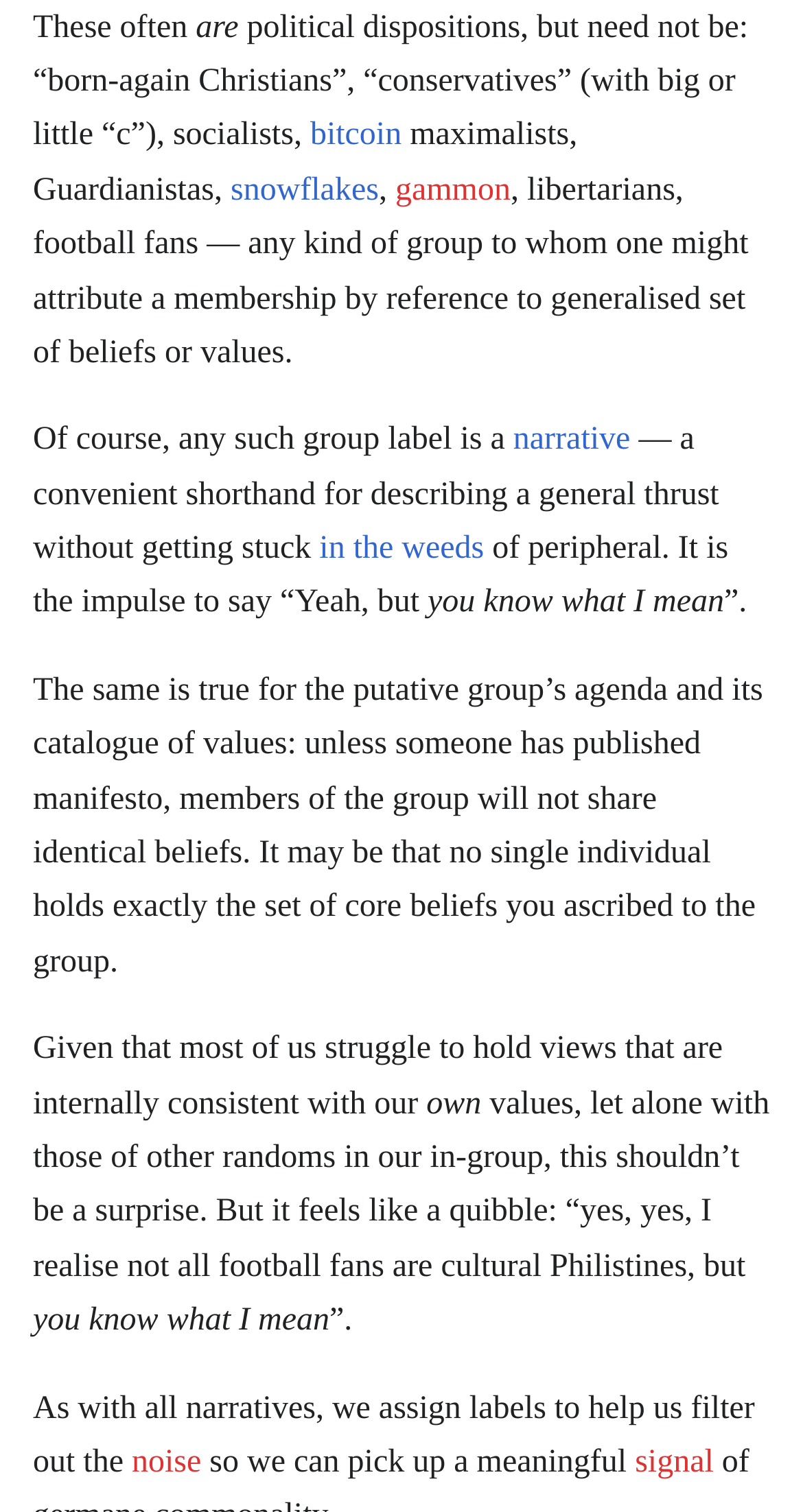Identify the bounding box of the UI element described as follows: "in the weeds". Provide the coordinates as four float numbers in the range of 0 to 1 [left, top, right, bottom].

[0.398, 0.351, 0.603, 0.374]